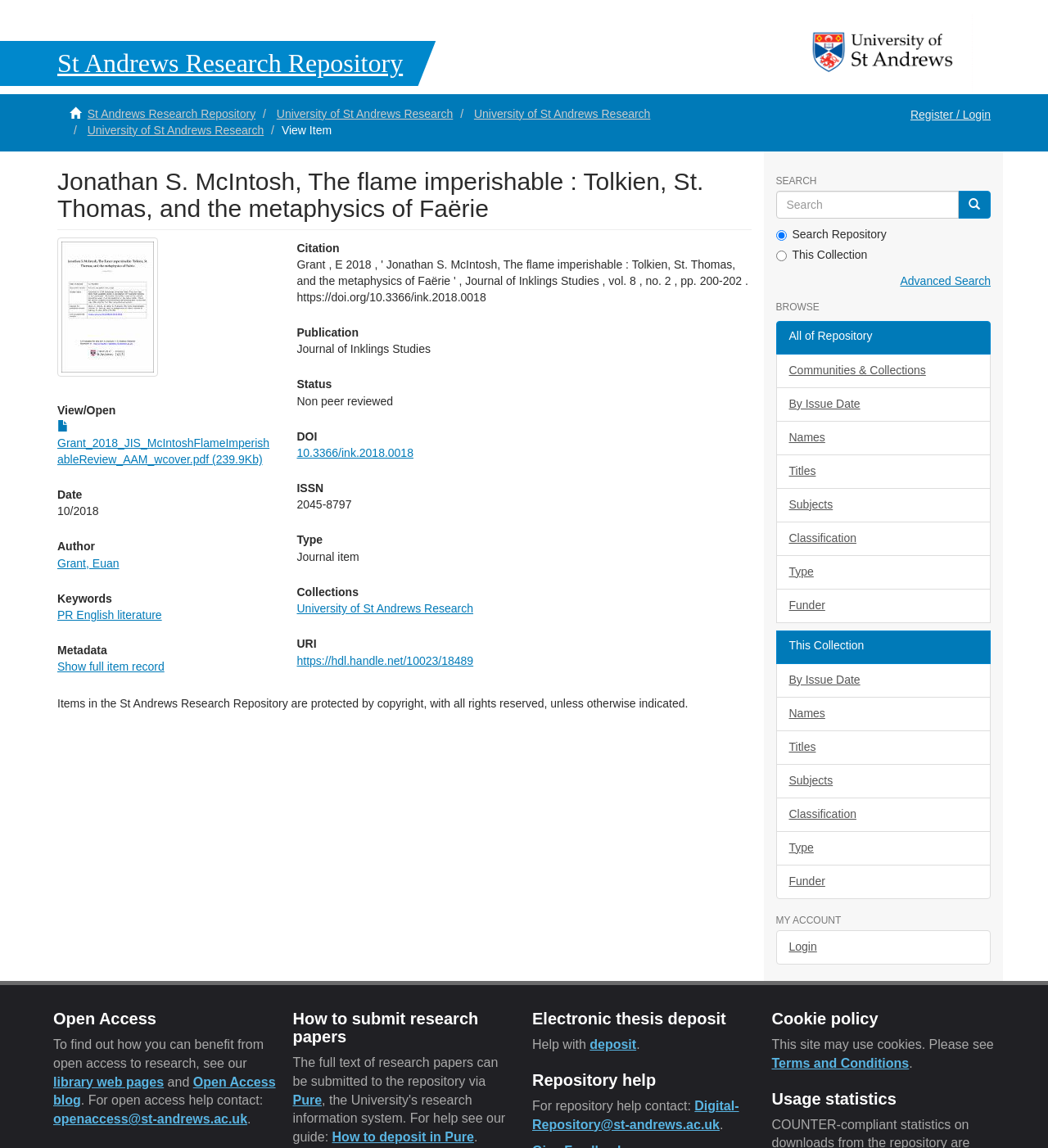Pinpoint the bounding box coordinates of the element that must be clicked to accomplish the following instruction: "Browse by issue date". The coordinates should be in the format of four float numbers between 0 and 1, i.e., [left, top, right, bottom].

[0.74, 0.337, 0.945, 0.367]